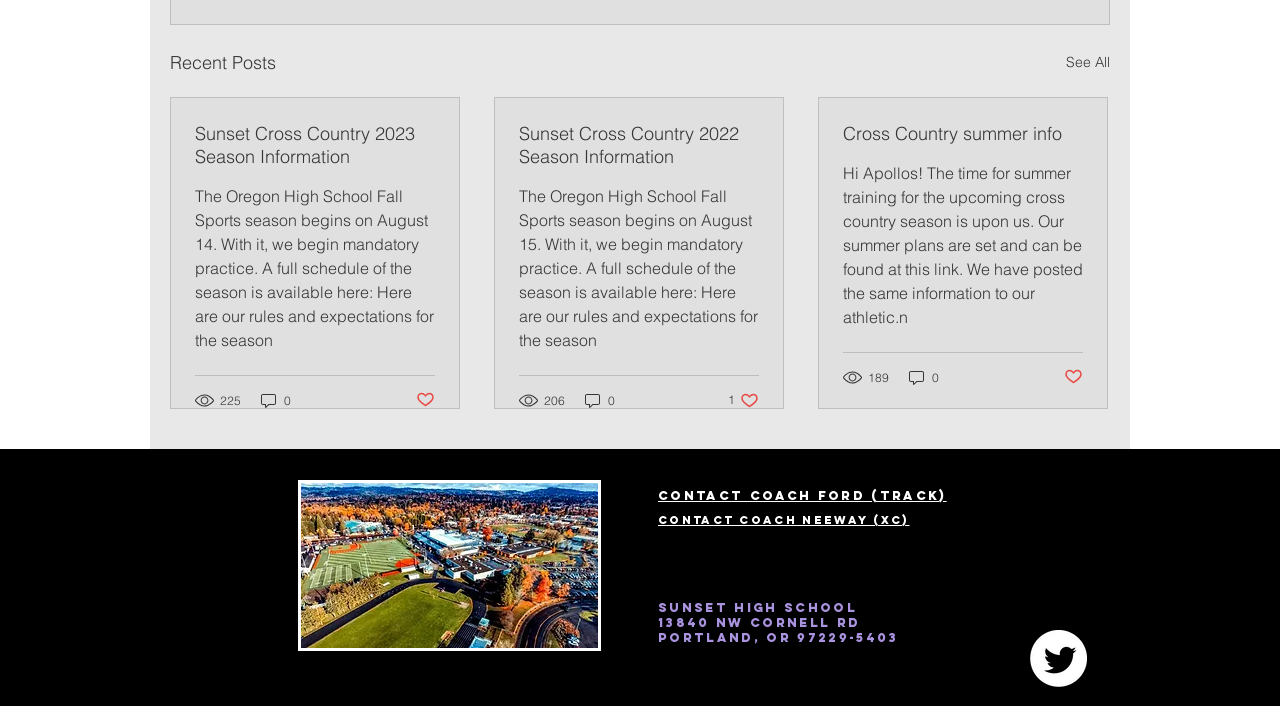Locate the bounding box of the UI element based on this description: "agen judi online". Provide four float numbers between 0 and 1 as [left, top, right, bottom].

None